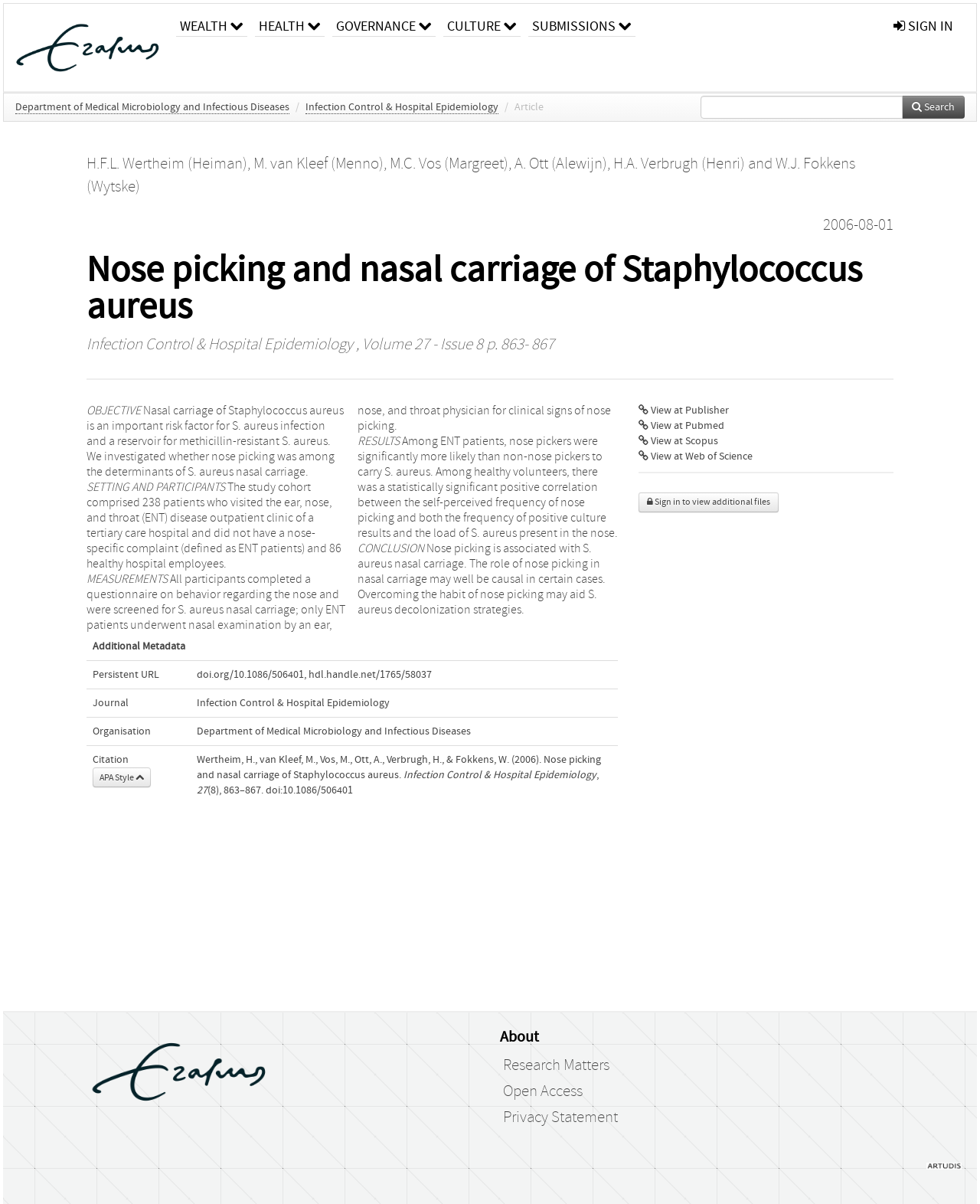Utilize the information from the image to answer the question in detail:
What is the name of the journal?

I found the answer by looking at the link 'Infection Control & Hospital Epidemiology' which is located above the article title 'Nose picking and nasal carriage of Staphylococcus aureus'.